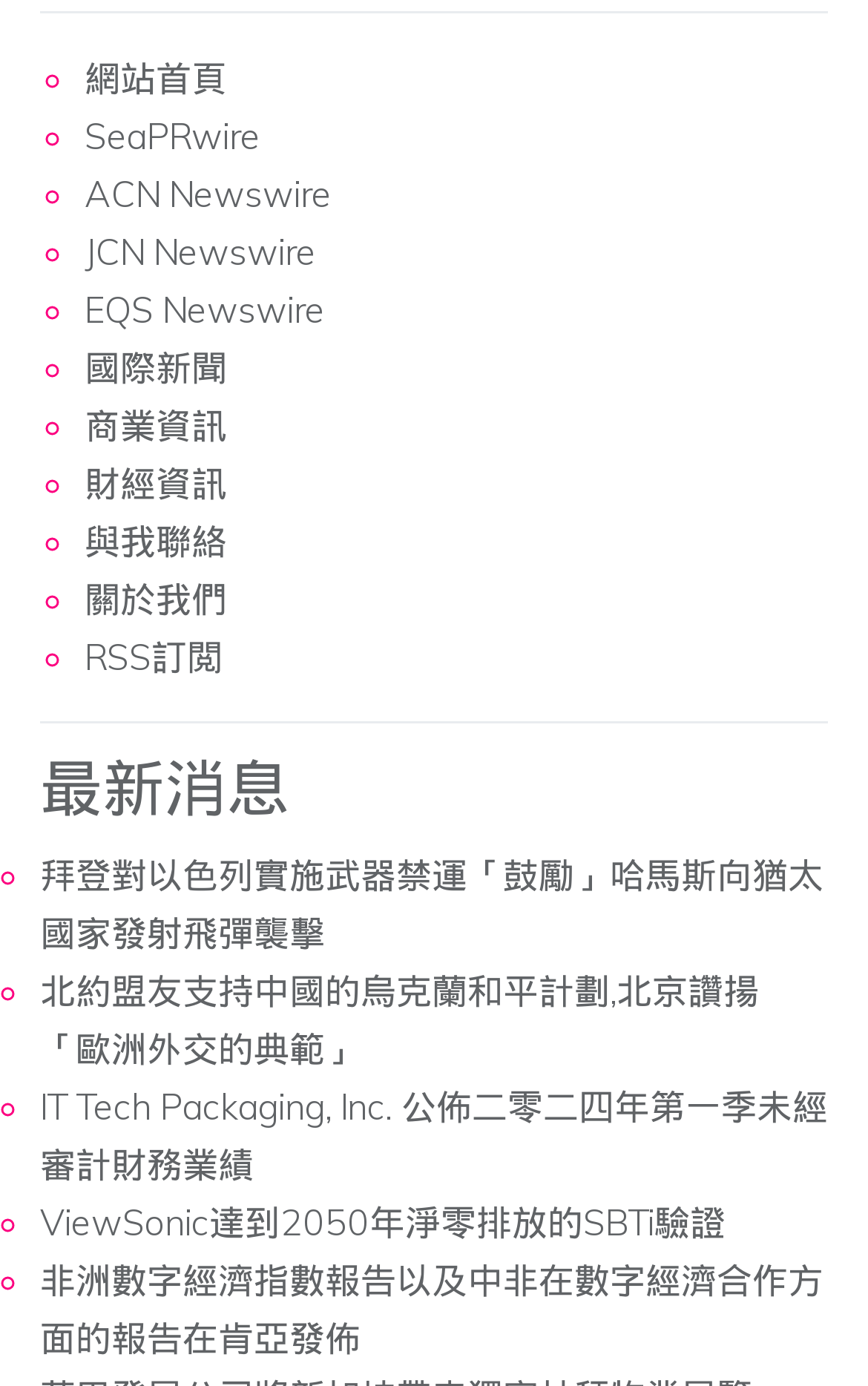Specify the bounding box coordinates of the area to click in order to execute this command: 'Go to website homepage'. The coordinates should consist of four float numbers ranging from 0 to 1, and should be formatted as [left, top, right, bottom].

[0.097, 0.04, 0.262, 0.072]